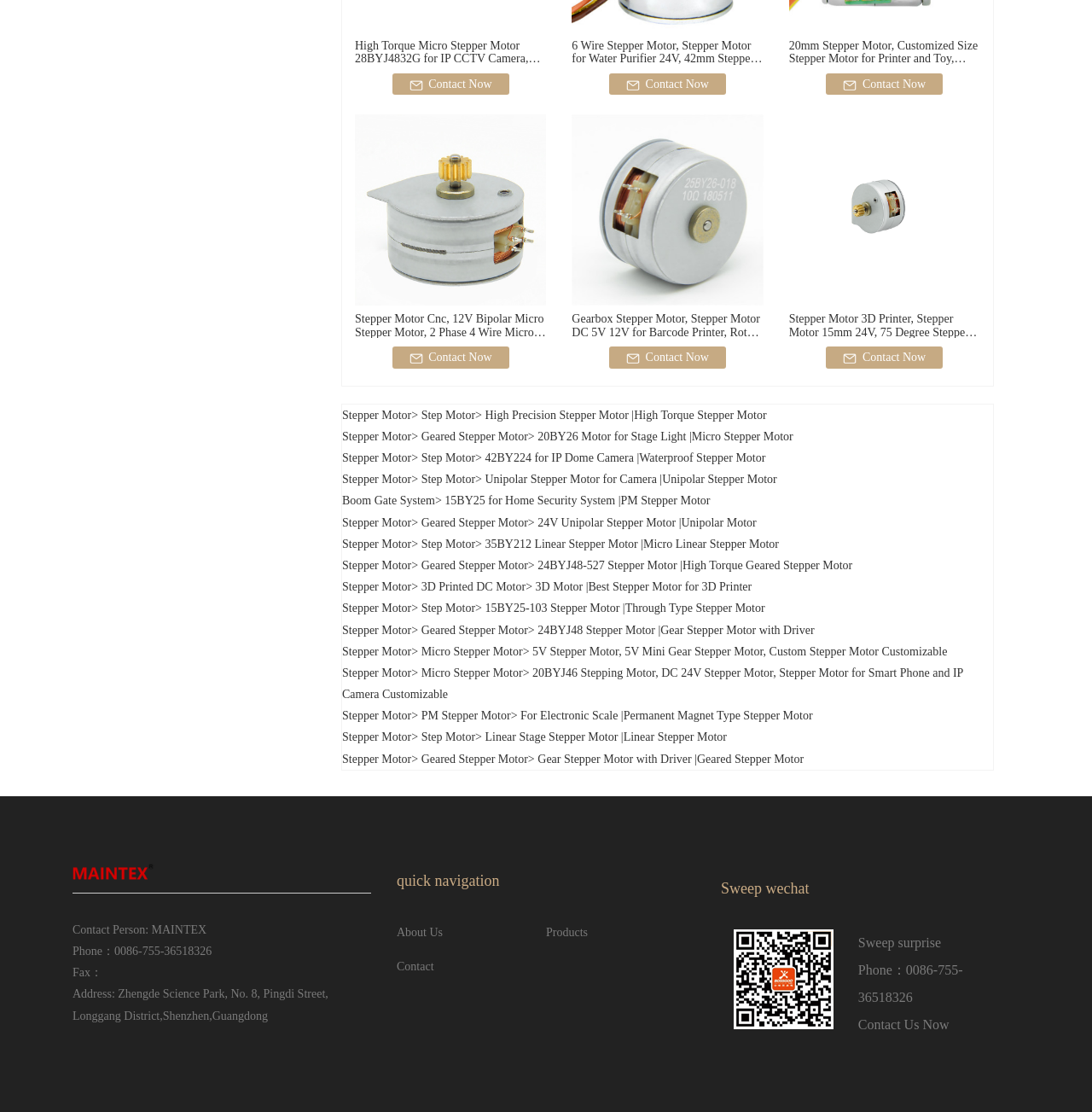Provide a short answer to the following question with just one word or phrase: What is the purpose of the 'Stepper Motor 3D Printer'?

For 3D printing